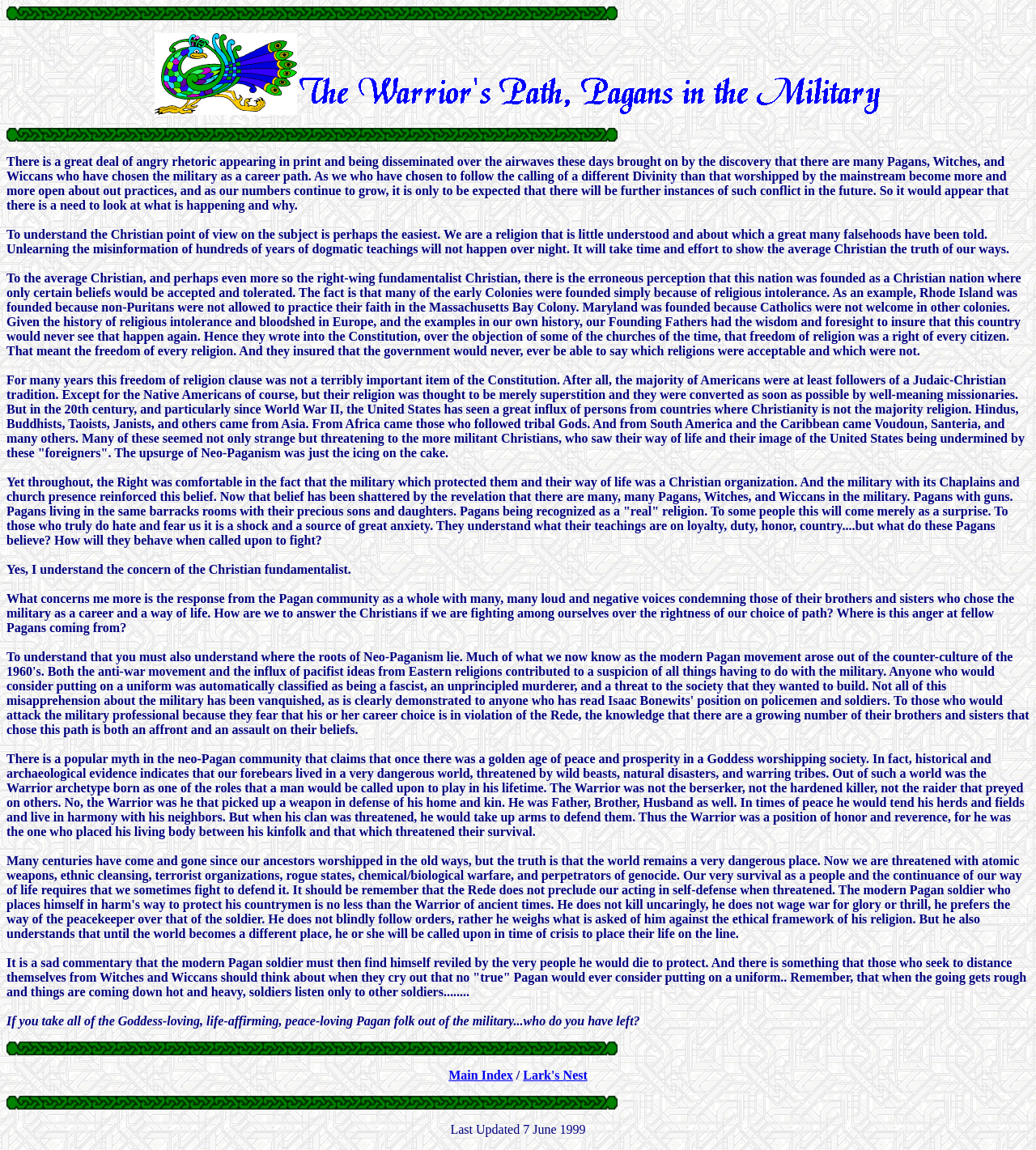Use a single word or phrase to answer the question: 
What is the main topic of this webpage?

Pagans in the Military